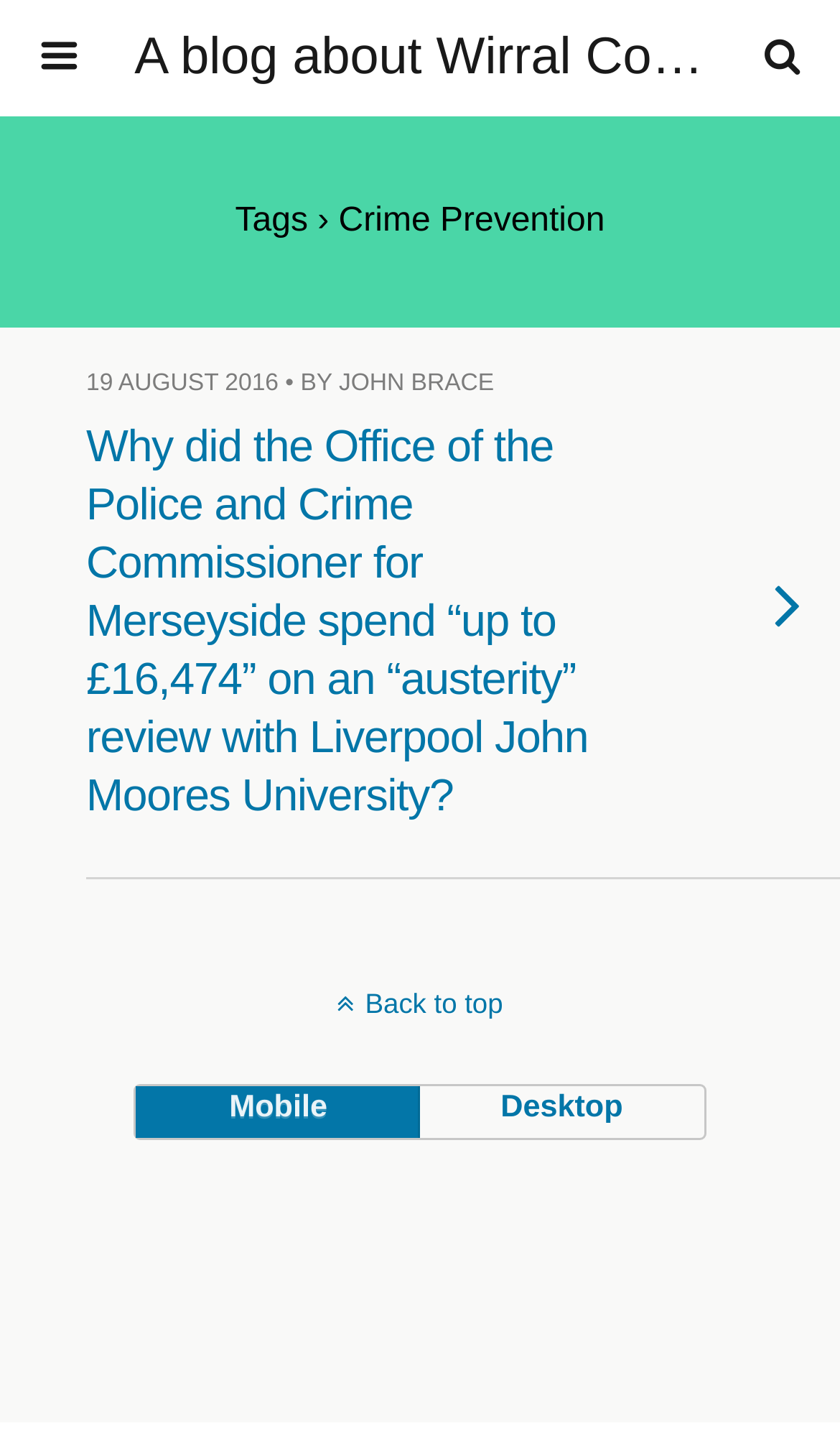What are the two layout options provided?
Based on the content of the image, thoroughly explain and answer the question.

The two buttons 'Mobile' and 'Desktop' suggest that the website provides two layout options for users to choose from, likely to optimize the user experience for different devices.